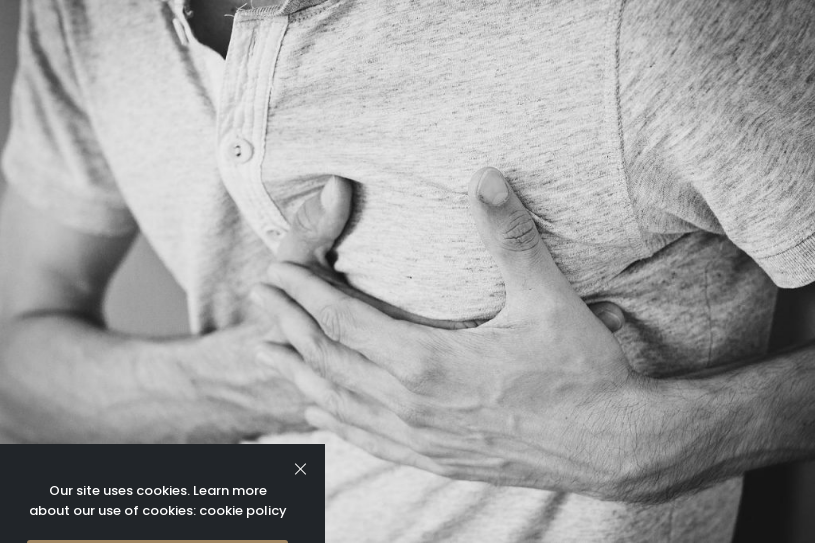Give a thorough explanation of the image.

The image portrays a person grasping their chest with a concerned expression, suggesting the onset of chest pain, a common symptom associated with heart issues such as heart attacks. The close-up focus highlights the significance of being aware of one's health, particularly in relation to cardiovascular risks. This visual aligns with the article's theme, "Heart Attack Symptoms You Shouldn’t Ignore: Risks and Recovery," emphasizing the importance of recognizing and addressing potential heart attack symptoms promptly. The monochromatic tone of the image adds to the seriousness of the subject, urging viewers to reflect on their health and the vital signs of heart-related conditions.